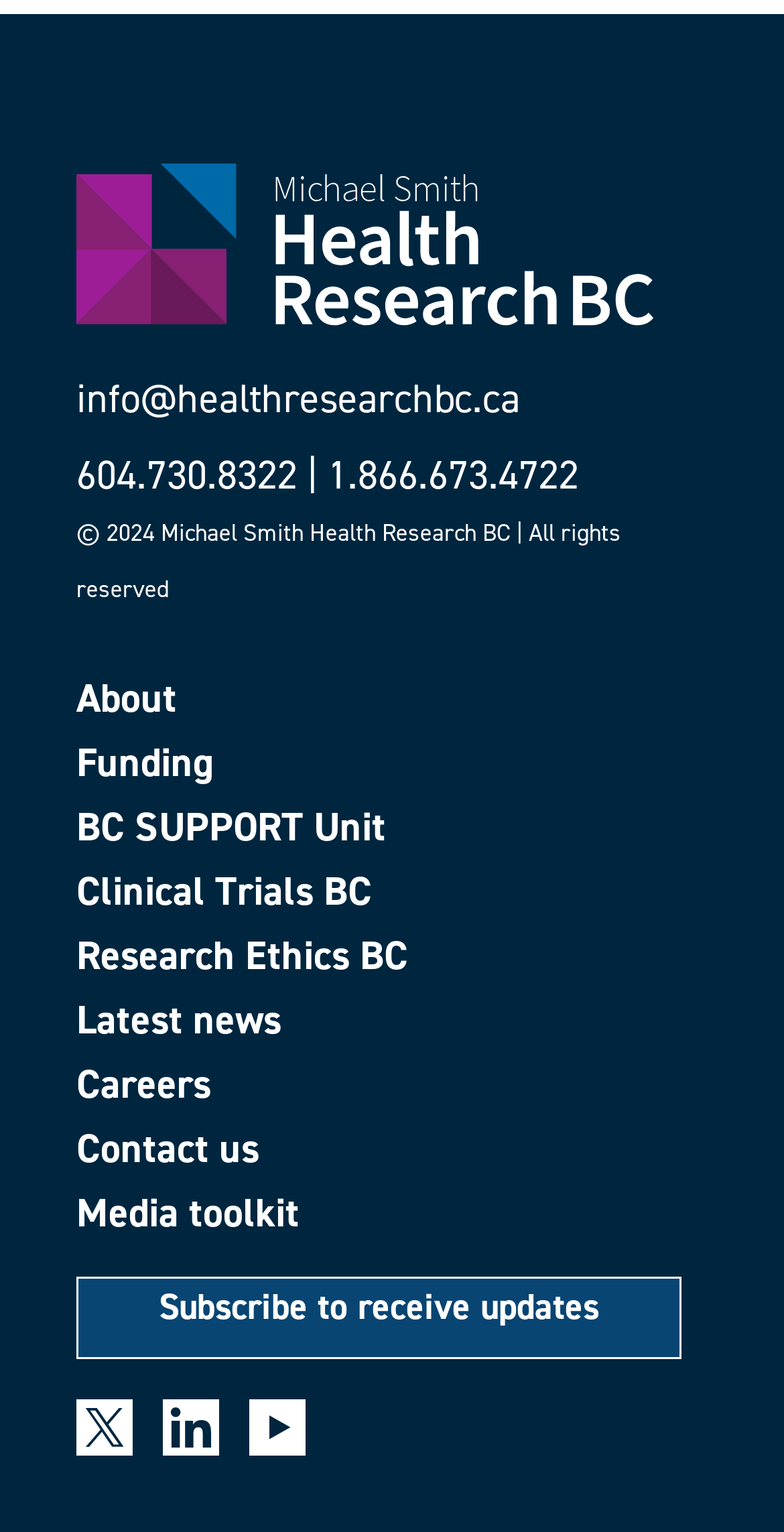Locate the bounding box coordinates of the clickable area to execute the instruction: "Click on Funding". Provide the coordinates as four float numbers between 0 and 1, represented as [left, top, right, bottom].

[0.097, 0.484, 0.903, 0.51]